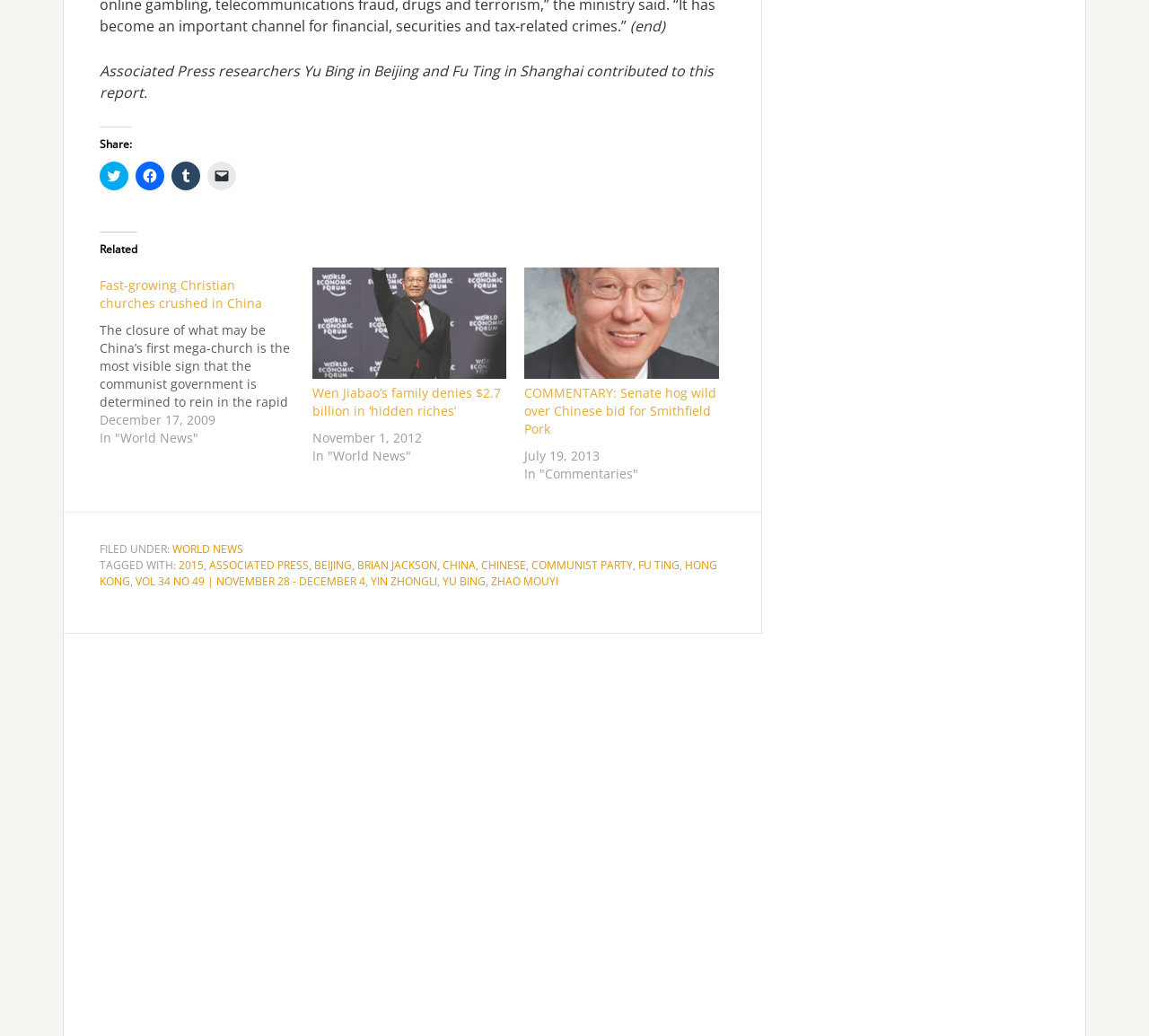What is the date of the article?
Please provide a single word or phrase answer based on the image.

December 17, 2009